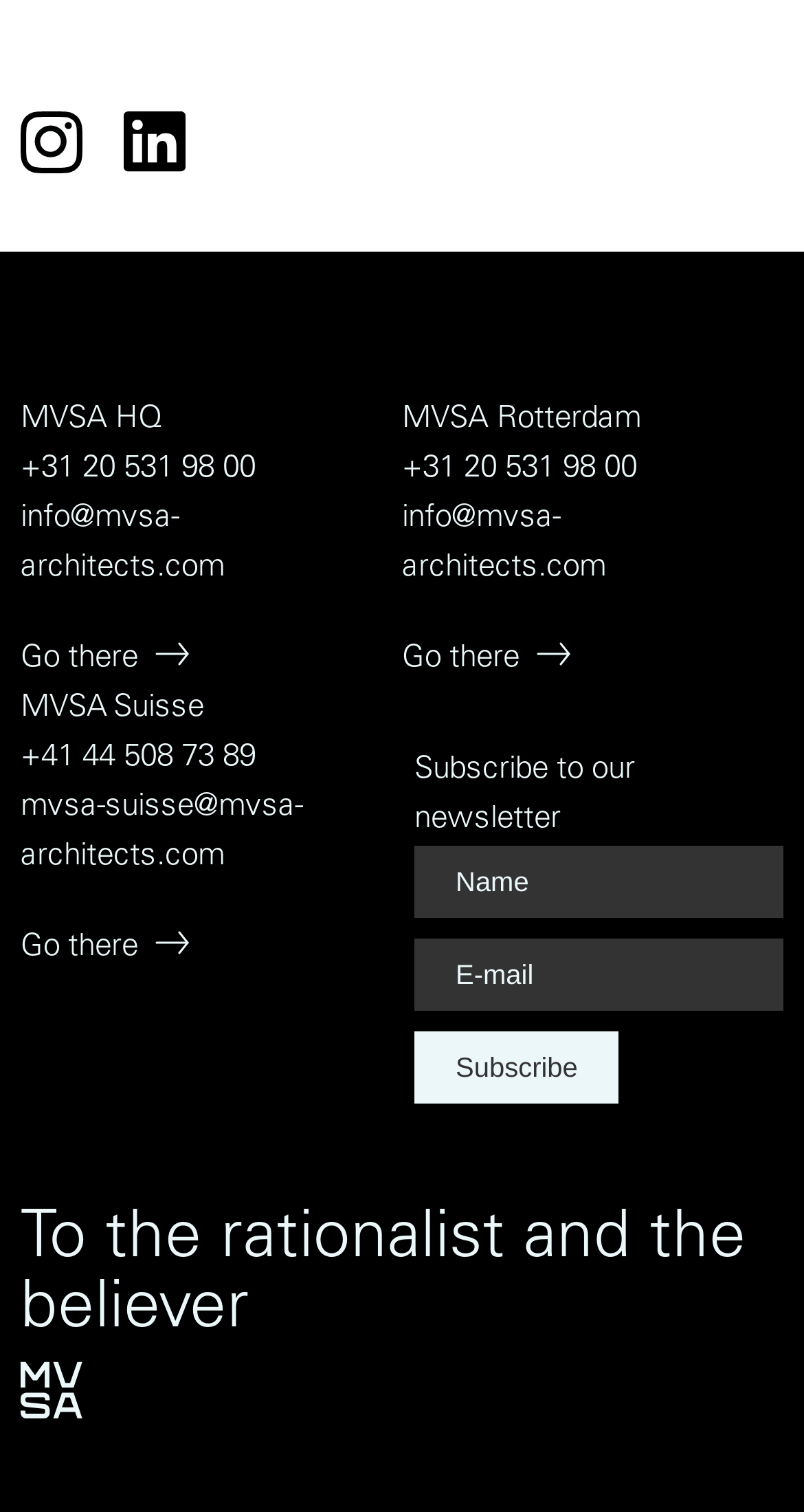Please respond in a single word or phrase: 
How many links are there on the webpage?

9